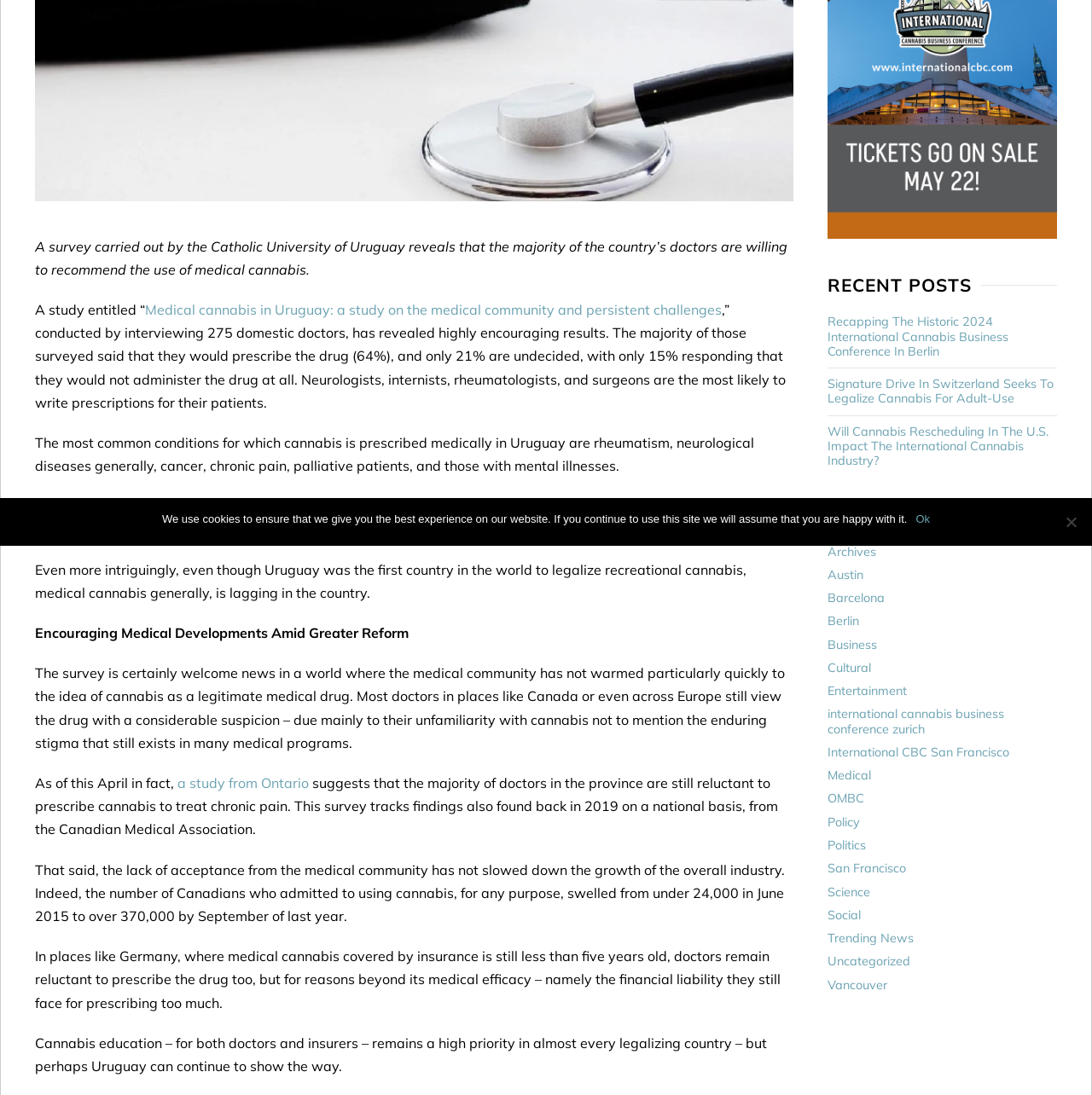Please provide the bounding box coordinate of the region that matches the element description: Spain. Coordinates should be in the format (top-left x, top-left y, bottom-right x, bottom-right y) and all values should be between 0 and 1.

None